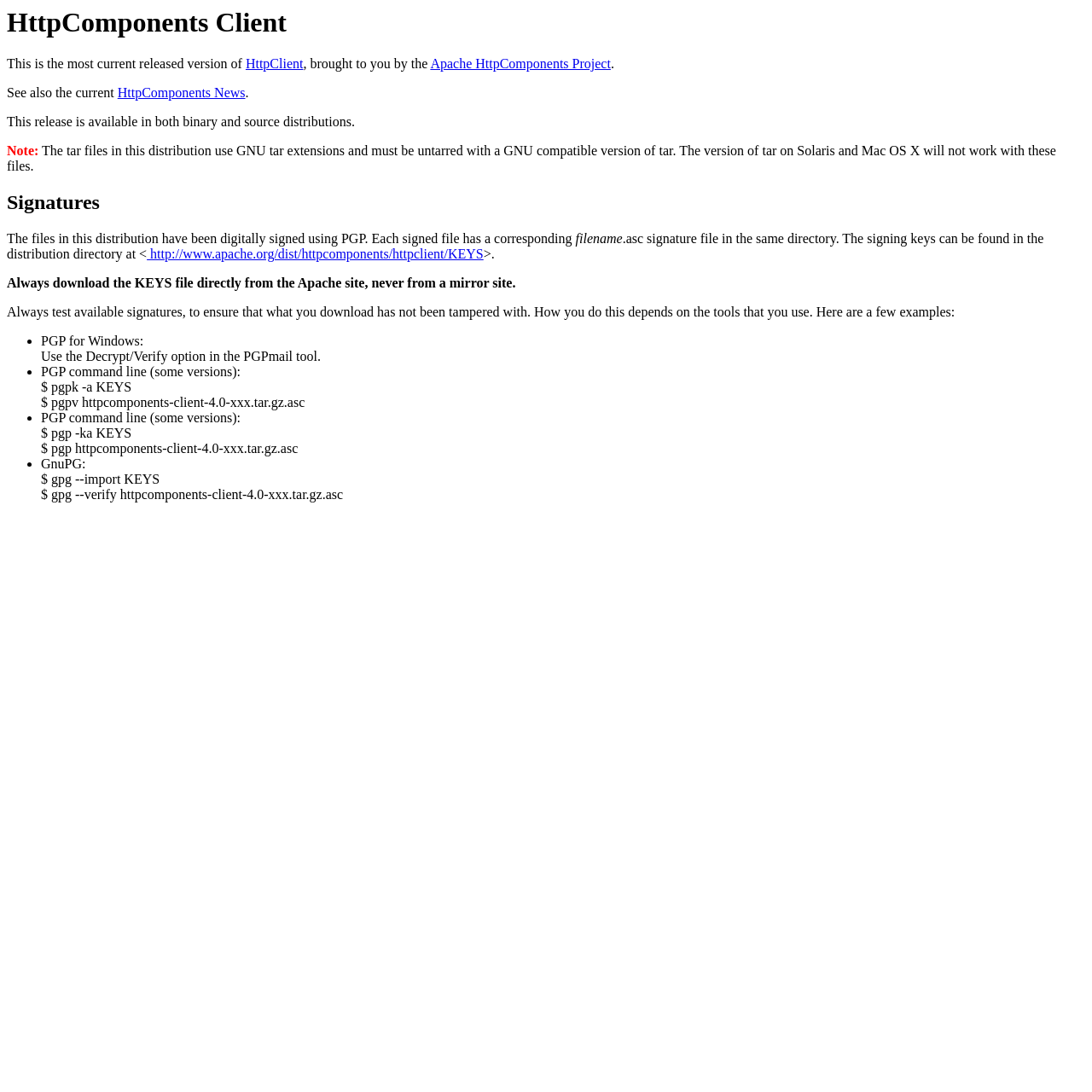Answer the question below in one word or phrase:
What is the purpose of the KEYS file?

To verify signatures